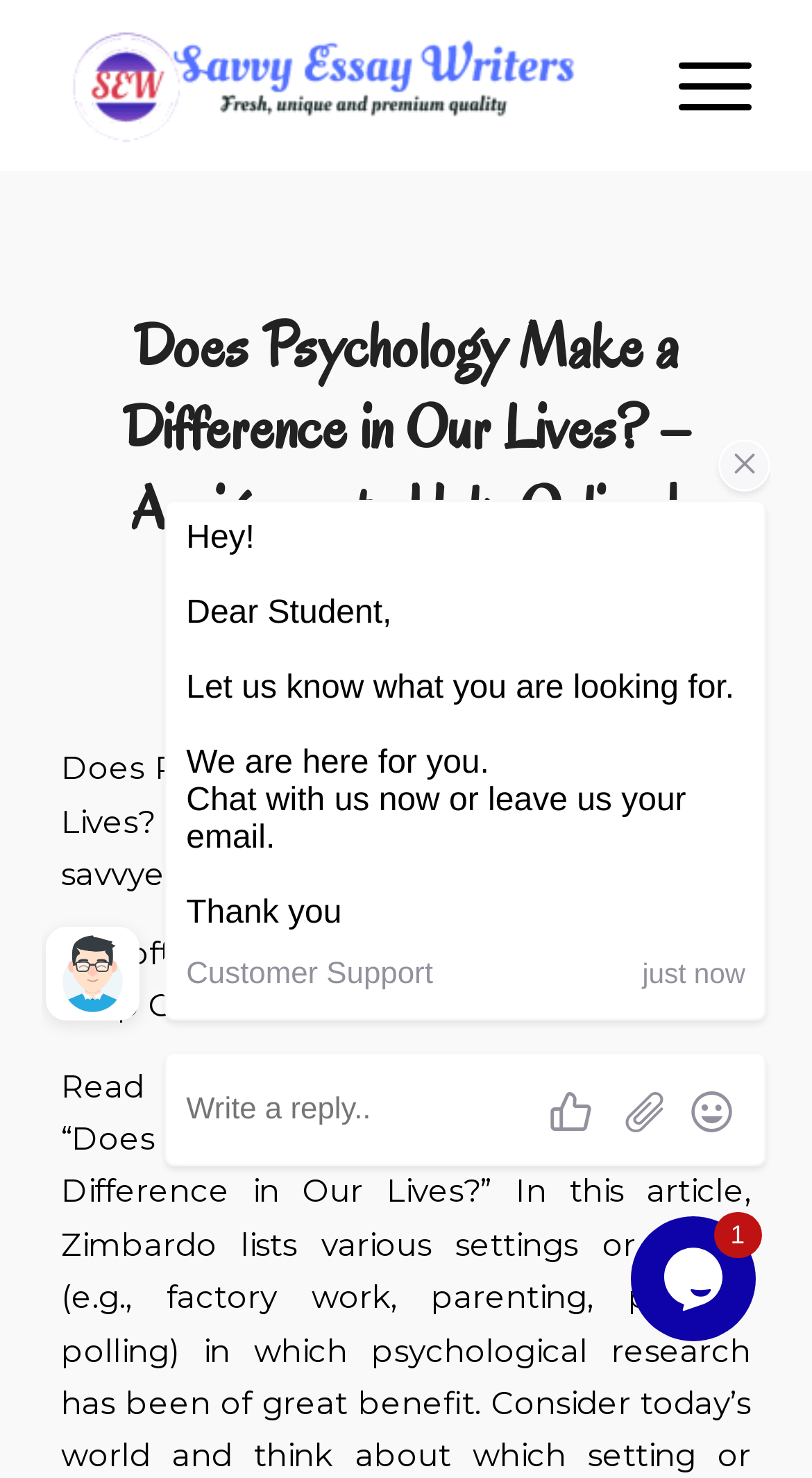Who is the author of the article?
Analyze the screenshot and provide a detailed answer to the question.

The author of the article is 'admin', as indicated by the link 'admin' next to the text 'by'.